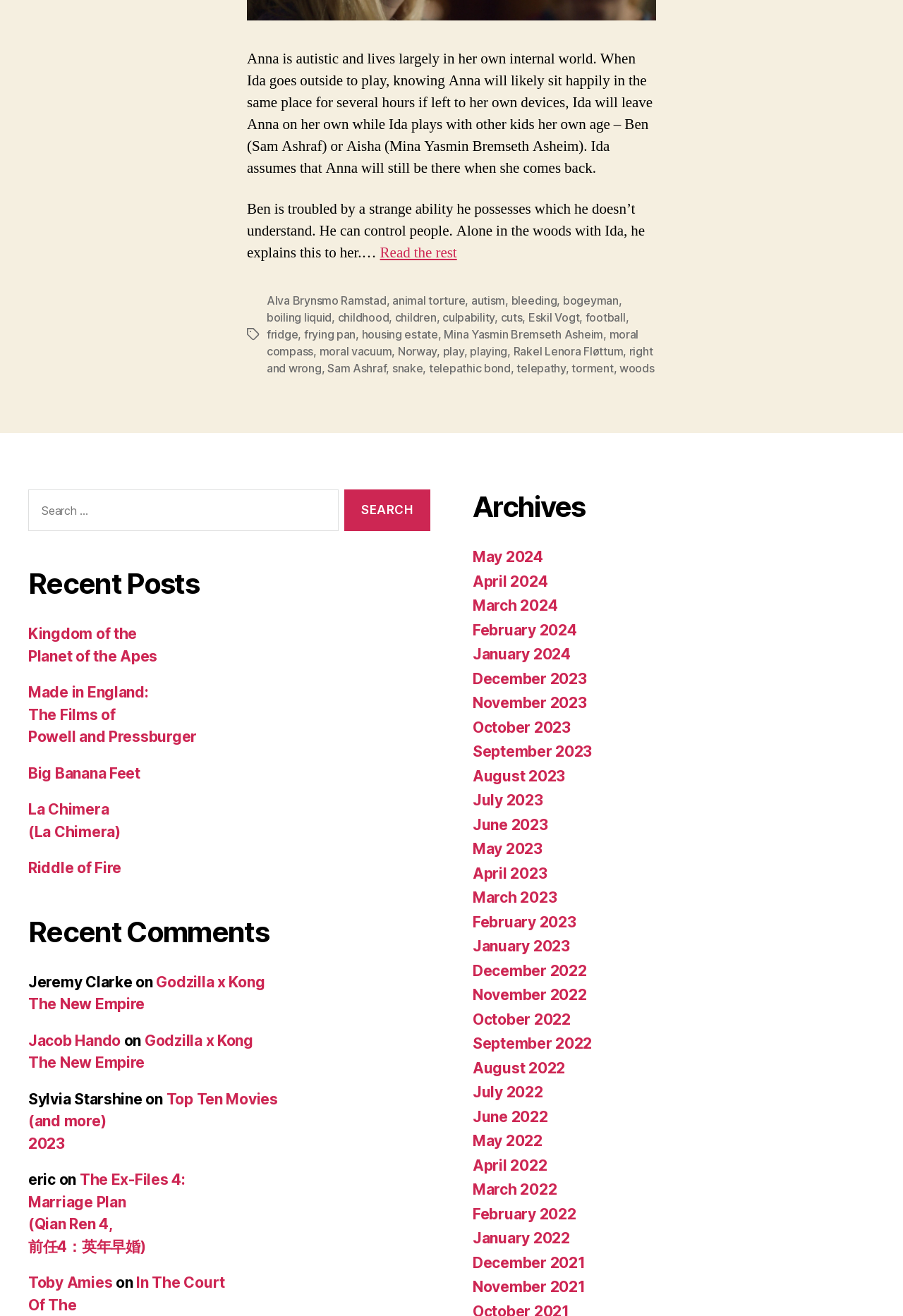Using the provided element description "About Us", determine the bounding box coordinates of the UI element.

None